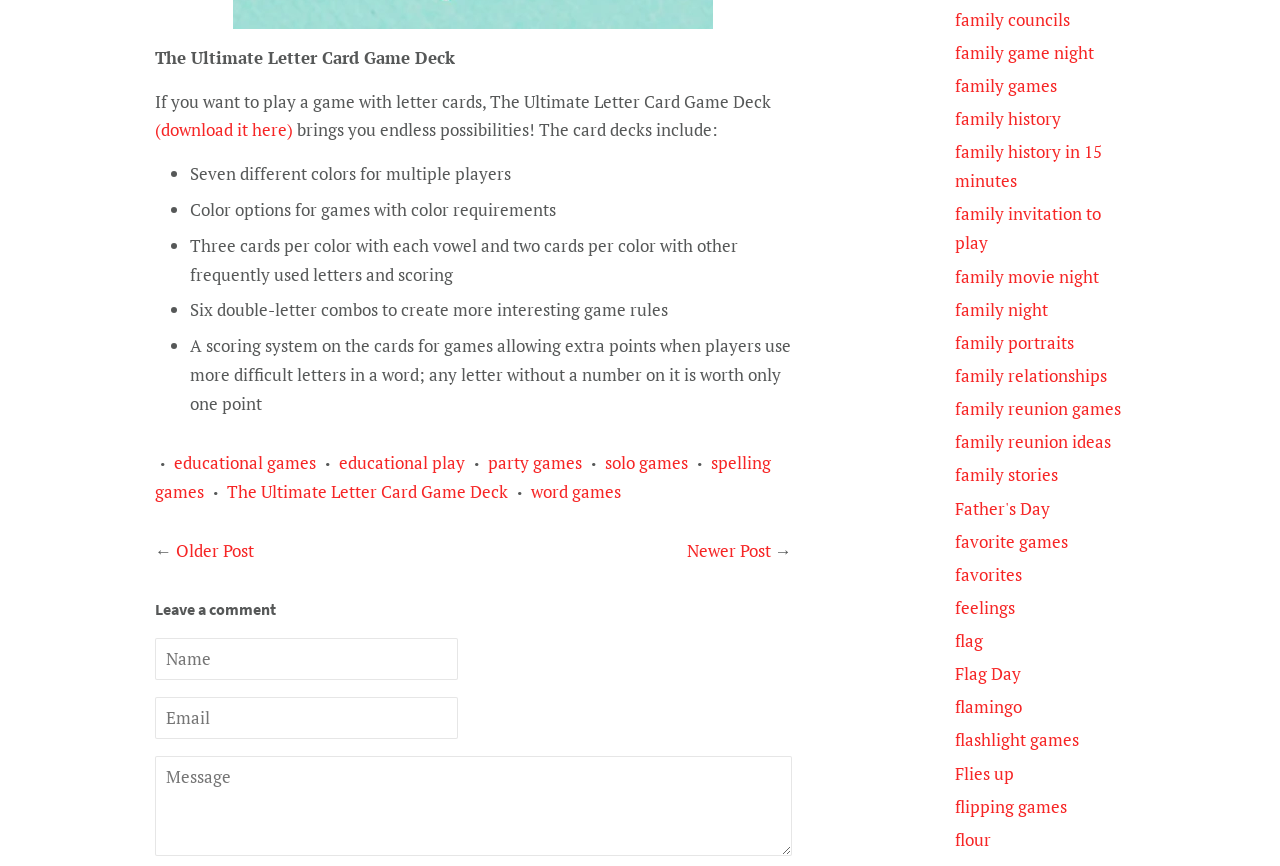What is the purpose of the scoring system on the cards?
Please look at the screenshot and answer in one word or a short phrase.

To allow extra points